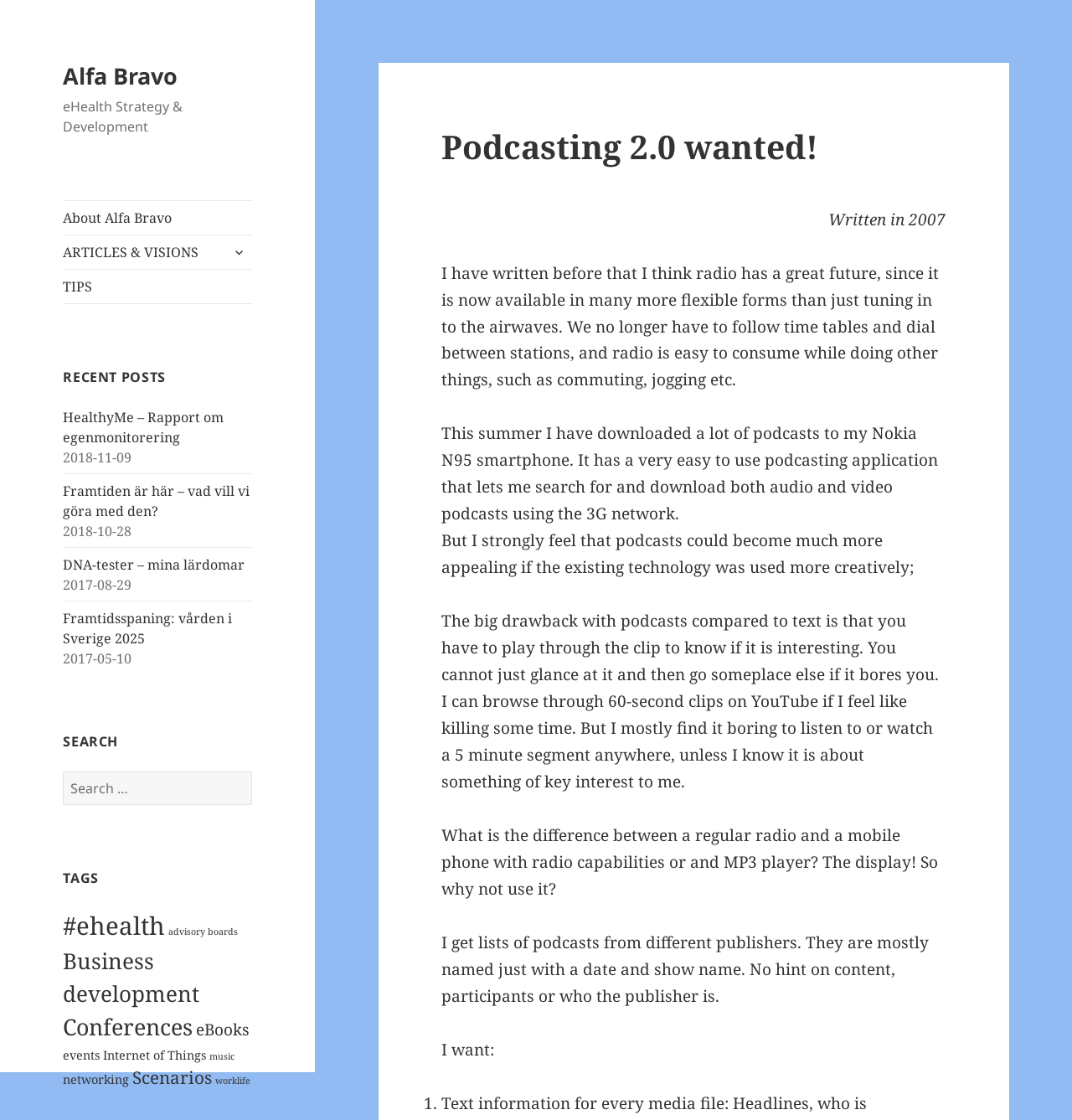Find the bounding box coordinates for the area that should be clicked to accomplish the instruction: "Expand the child menu".

[0.21, 0.213, 0.235, 0.237]